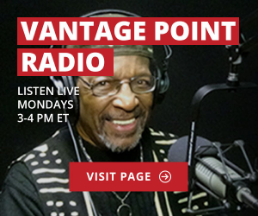Refer to the image and provide an in-depth answer to the question:
What is the purpose of the 'VISIT PAGE' button?

The 'VISIT PAGE' button is a call-to-action element that encourages viewers to click on it and explore the radio show's webpage, likely to access more information, listen to past episodes, or engage with the show's content.